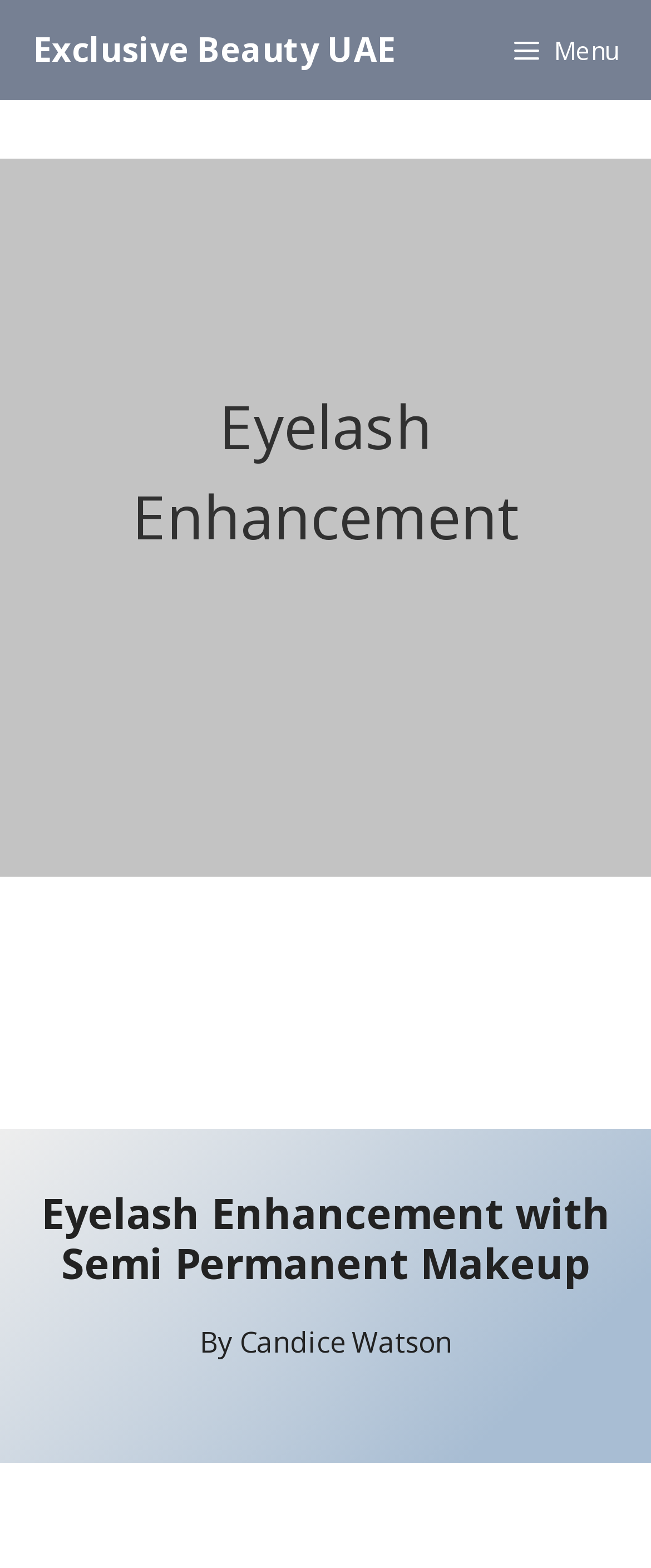Please provide the bounding box coordinate of the region that matches the element description: Exclusive Beauty UAE. Coordinates should be in the format (top-left x, top-left y, bottom-right x, bottom-right y) and all values should be between 0 and 1.

[0.051, 0.0, 0.608, 0.064]